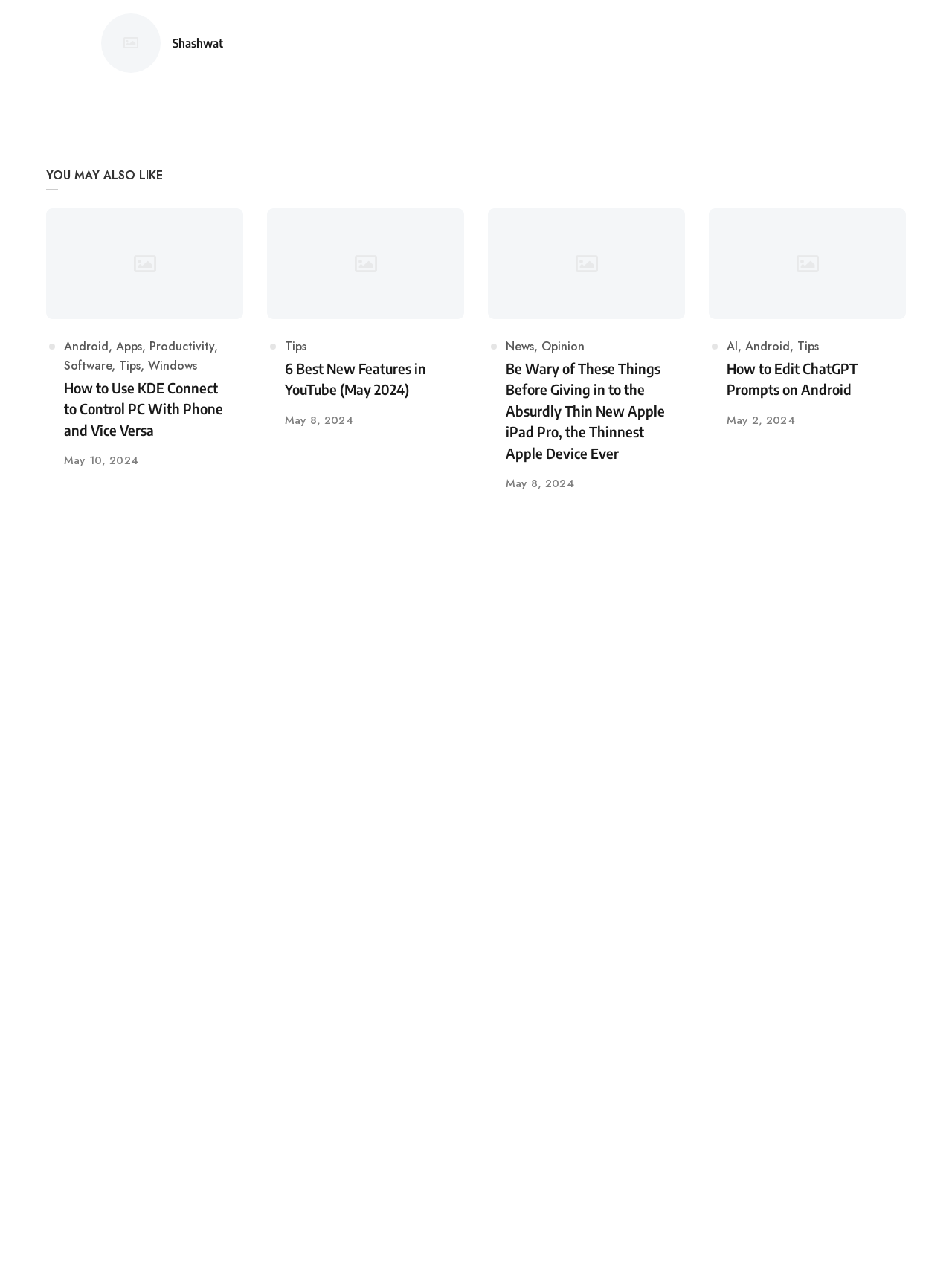What is the publication date of the third article?
Please respond to the question with a detailed and well-explained answer.

I looked at the third article element [203] and found the static text 'Published on' followed by the date 'May 8, 2024'.